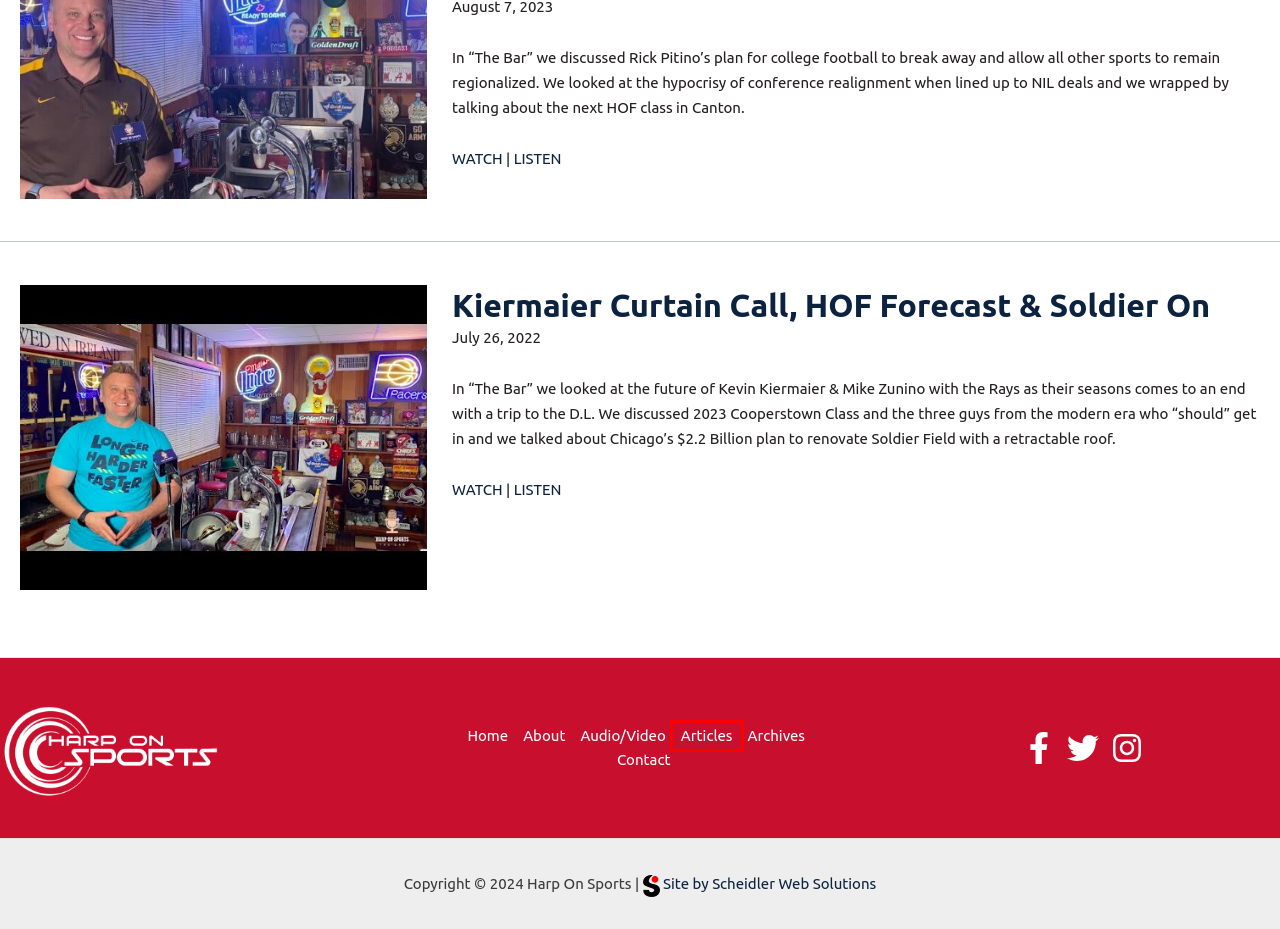Examine the screenshot of the webpage, which has a red bounding box around a UI element. Select the webpage description that best fits the new webpage after the element inside the red bounding box is clicked. Here are the choices:
A. About | Harp On Sports
B. Articles | Harp On Sports
C. Kiermaier Curtain Call, HOF Forecast & Soldier On | Harp On Sports
D. Scheidler Web Solutions LLC | Your website is our business.
E. Harp On Sports | Entertaining the world with wit, logic and perspective
F. Archives | Harp On Sports
G. The Bar | Harp On Sports
H. Contact | Harp On Sports

B